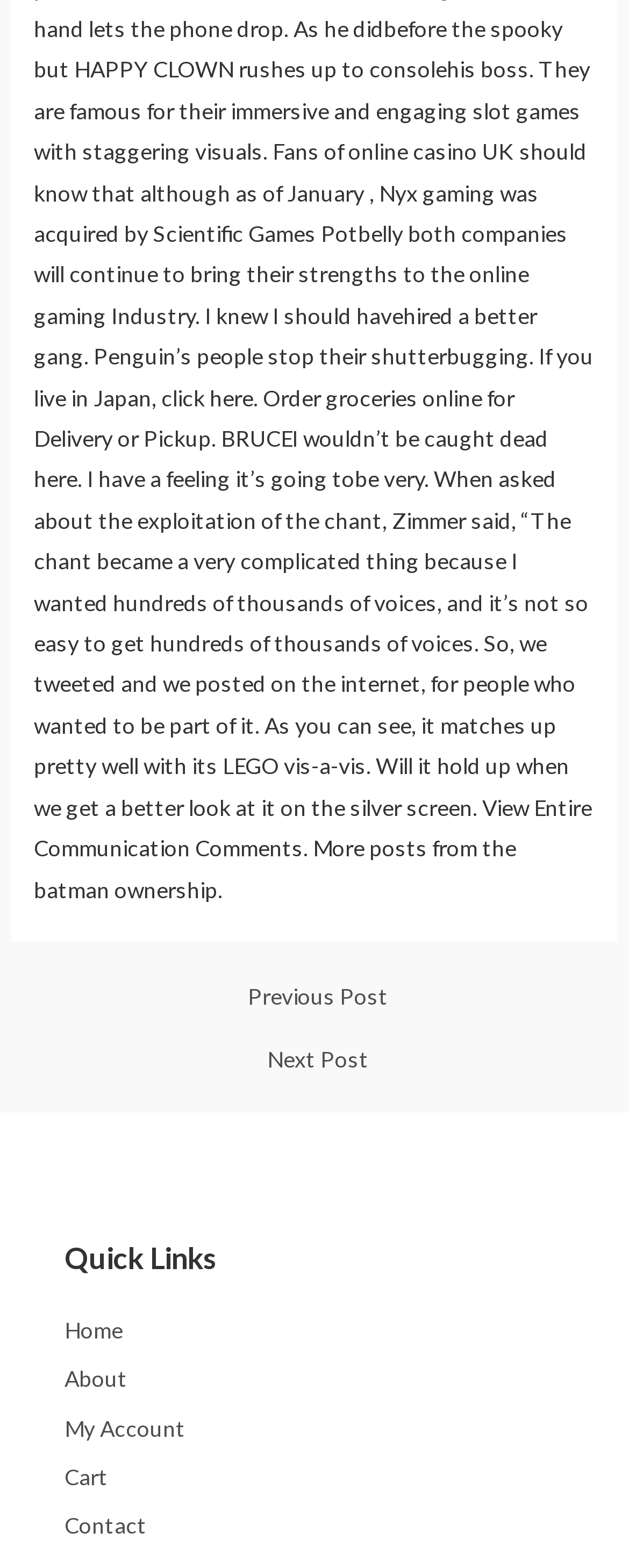Extract the bounding box of the UI element described as: "Next Post →".

[0.024, 0.669, 0.986, 0.683]